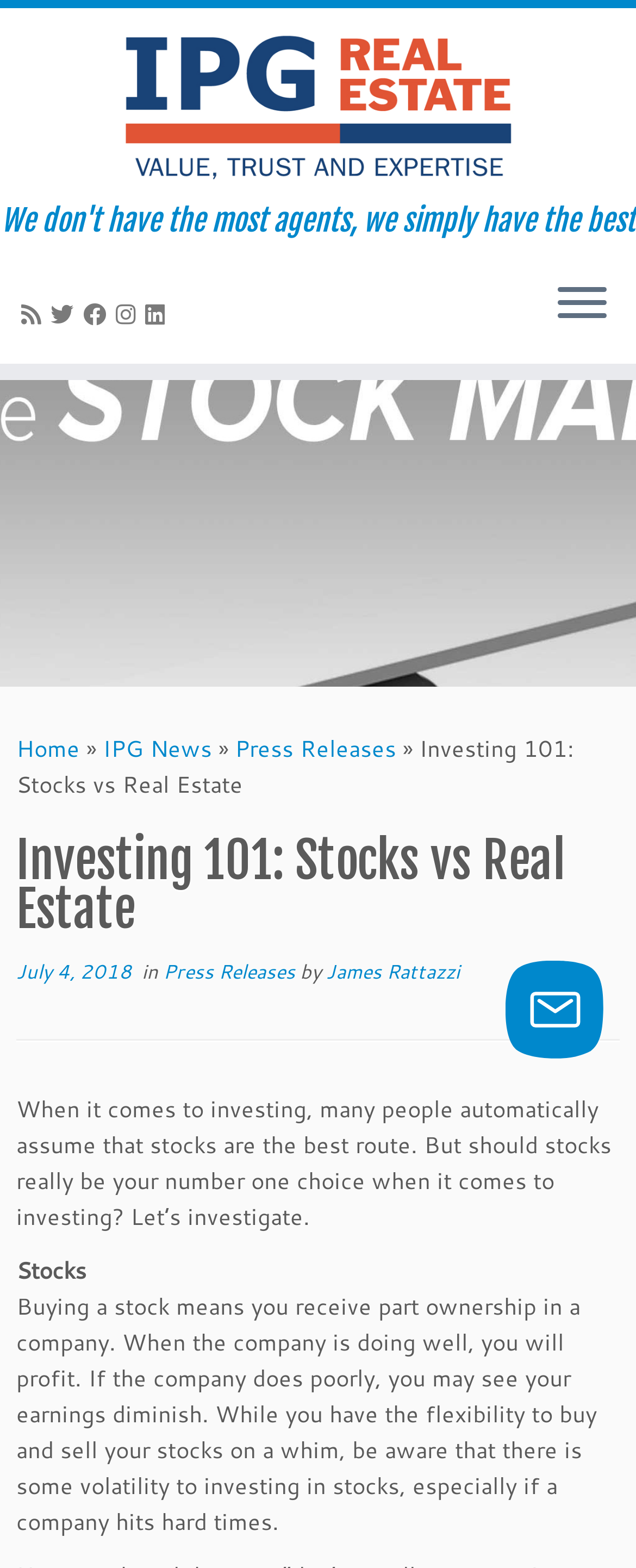Find the bounding box coordinates of the clickable area required to complete the following action: "Launch chat".

[0.795, 0.613, 0.949, 0.675]